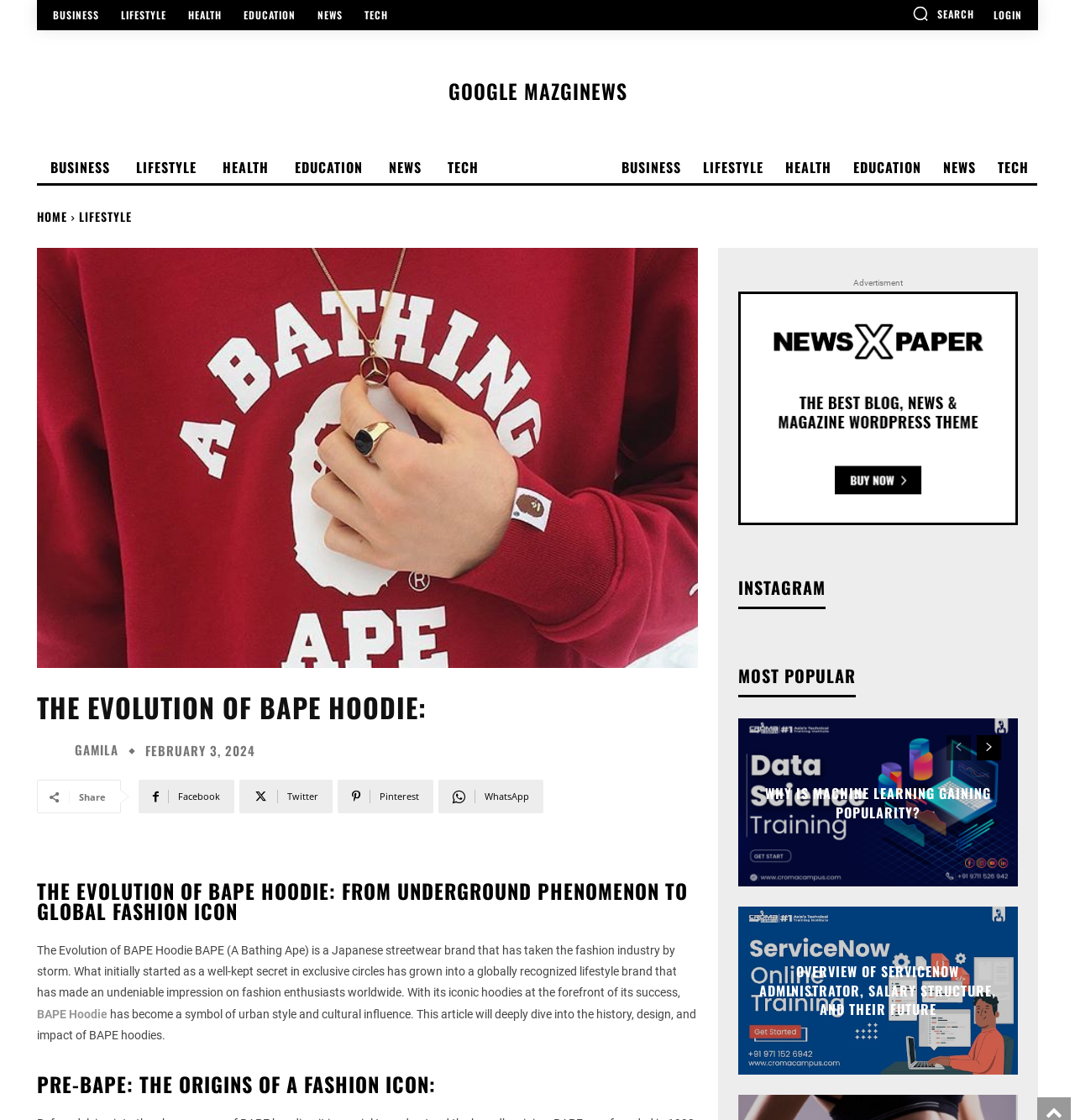Describe the webpage in detail, including text, images, and layout.

The webpage is a news article about the evolution of BAPE Hoodie, a Japanese streetwear brand. At the top, there are several links to different categories such as BUSINESS, LIFESTYLE, HEALTH, EDUCATION, NEWS, and TECH. On the right side, there is a search button with a magnifying glass icon and a LOGIN link.

Below the categories, there is a large heading that reads "THE EVOLUTION OF BAPE HOODIE" followed by a subheading that describes the brand's history and impact on the fashion industry. The article is divided into sections, with headings such as "THE EVOLUTION OF BAPE HOODIE: FROM UNDERGROUND PHENOMENON TO GLOBAL FASHION ICON" and "PRE-BAPE: THE ORIGINS OF A FASHION ICON".

Throughout the article, there are links to related topics, such as "BAPE Hoodie", and social media sharing buttons for Facebook, Twitter, Pinterest, and WhatsApp. There are also several images, including a profile picture of "gamila" and an advertisement.

On the right side of the page, there are several sections, including "MOST POPULAR" and "INSTAGRAM", which feature links to other articles and a table layout. There are also links to other news articles, such as "Why is Machine Learning Gaining Popularity?" and "Overview of ServiceNow Administrator, Salary Structure, and Their Future". At the bottom of the page, there are navigation links to previous and next pages.